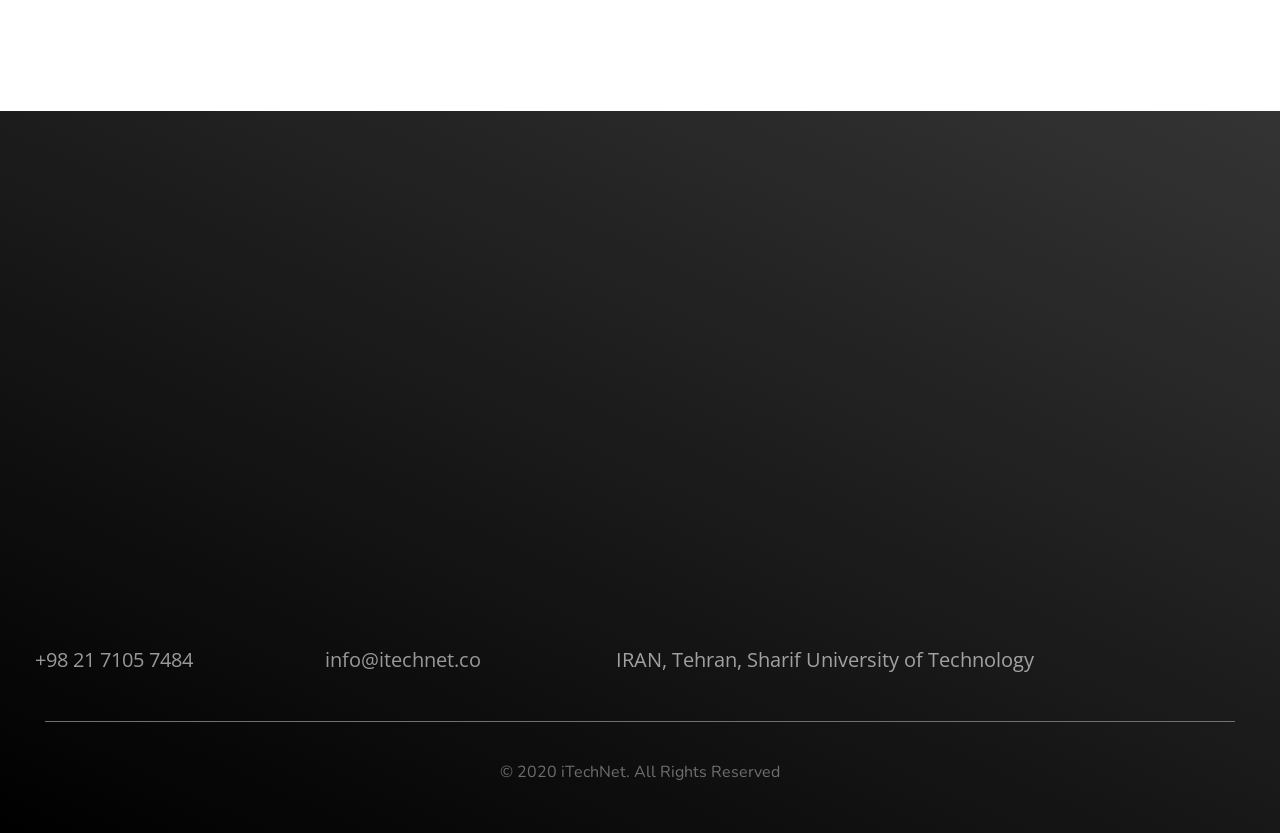Examine the screenshot and answer the question in as much detail as possible: What is the year of copyright?

I found the year of copyright in the static text element '© 2020 iTechNet. All Rights Reserved'.